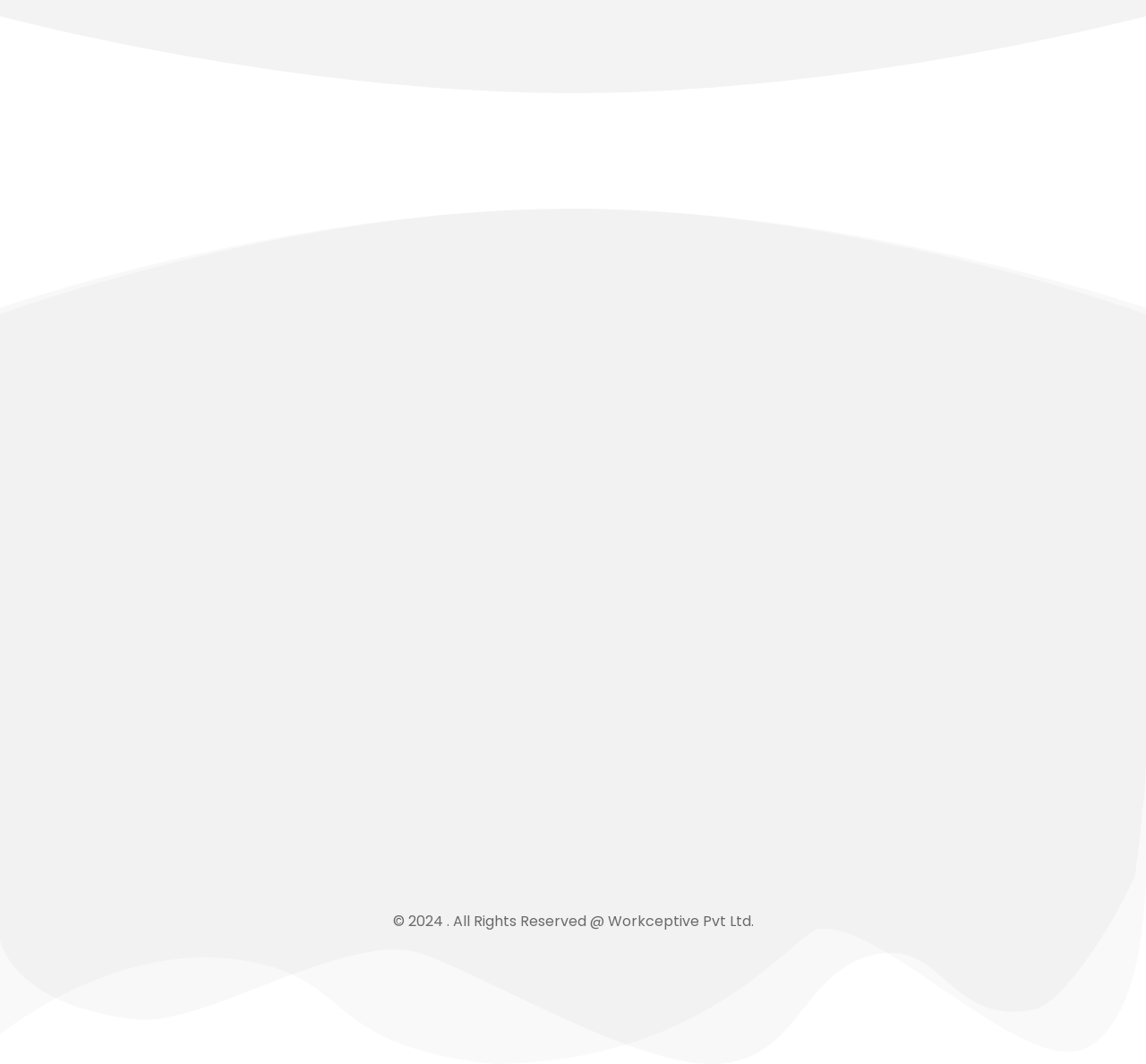Can you determine the bounding box coordinates of the area that needs to be clicked to fulfill the following instruction: "Click on BEGIN YOUR JOURNEY"?

[0.404, 0.226, 0.596, 0.273]